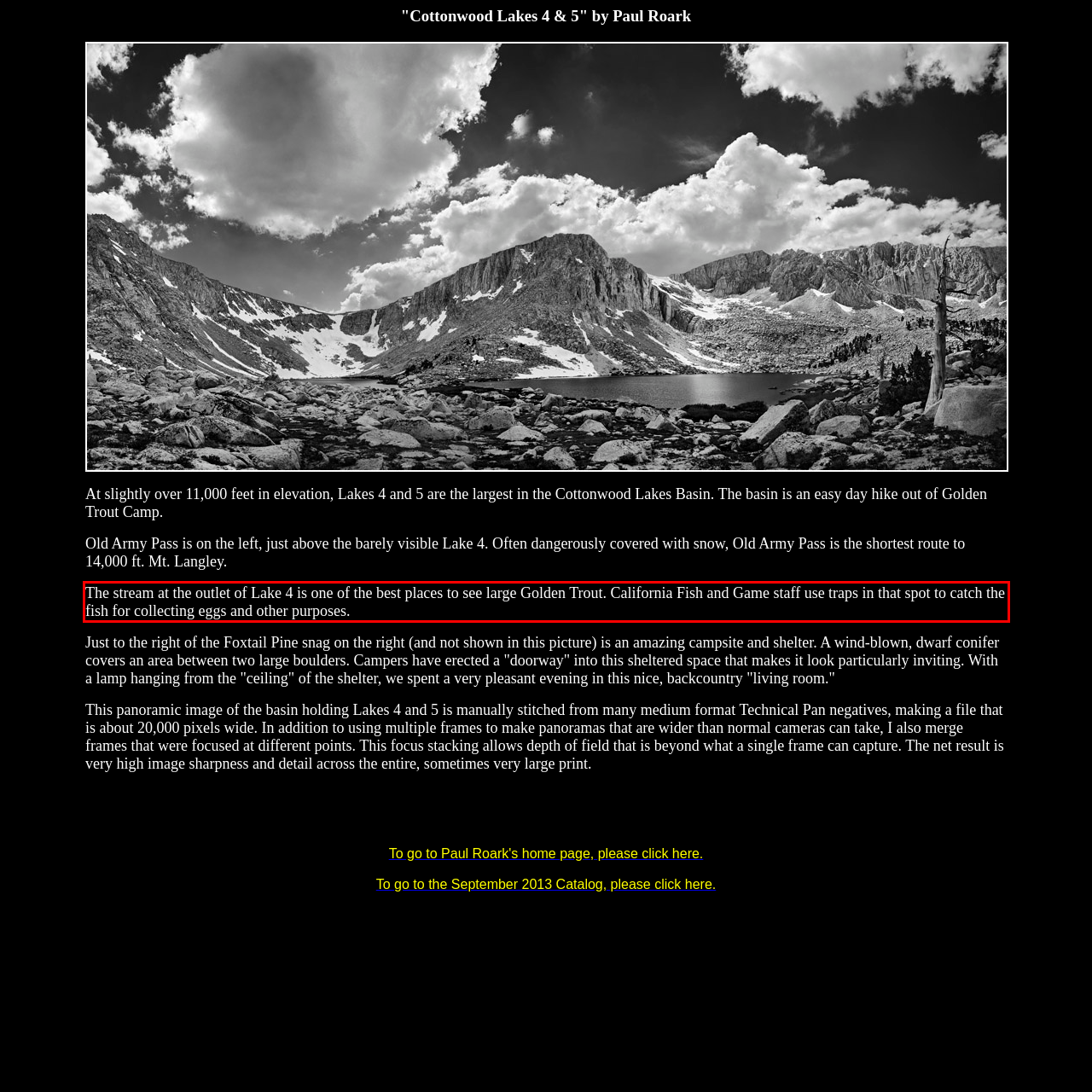Please perform OCR on the text within the red rectangle in the webpage screenshot and return the text content.

The stream at the outlet of Lake 4 is one of the best places to see large Golden Trout. California Fish and Game staff use traps in that spot to catch the fish for collecting eggs and other purposes.